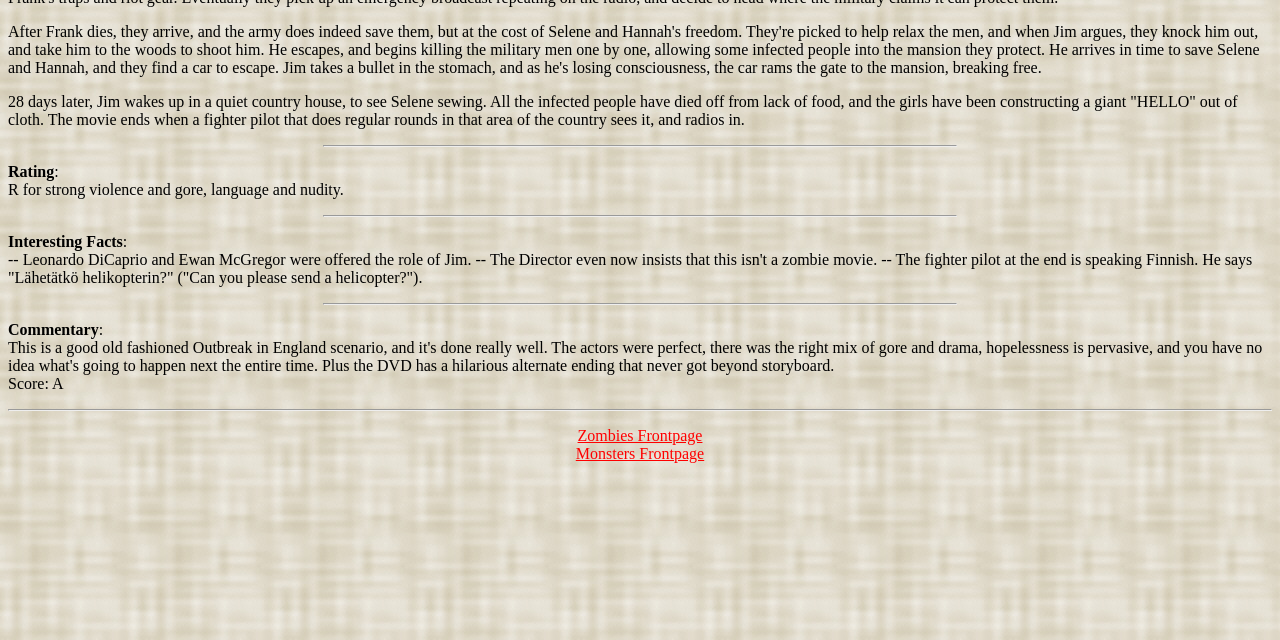Determine the bounding box for the described HTML element: "Pin it Pin on Pinterest". Ensure the coordinates are four float numbers between 0 and 1 in the format [left, top, right, bottom].

None